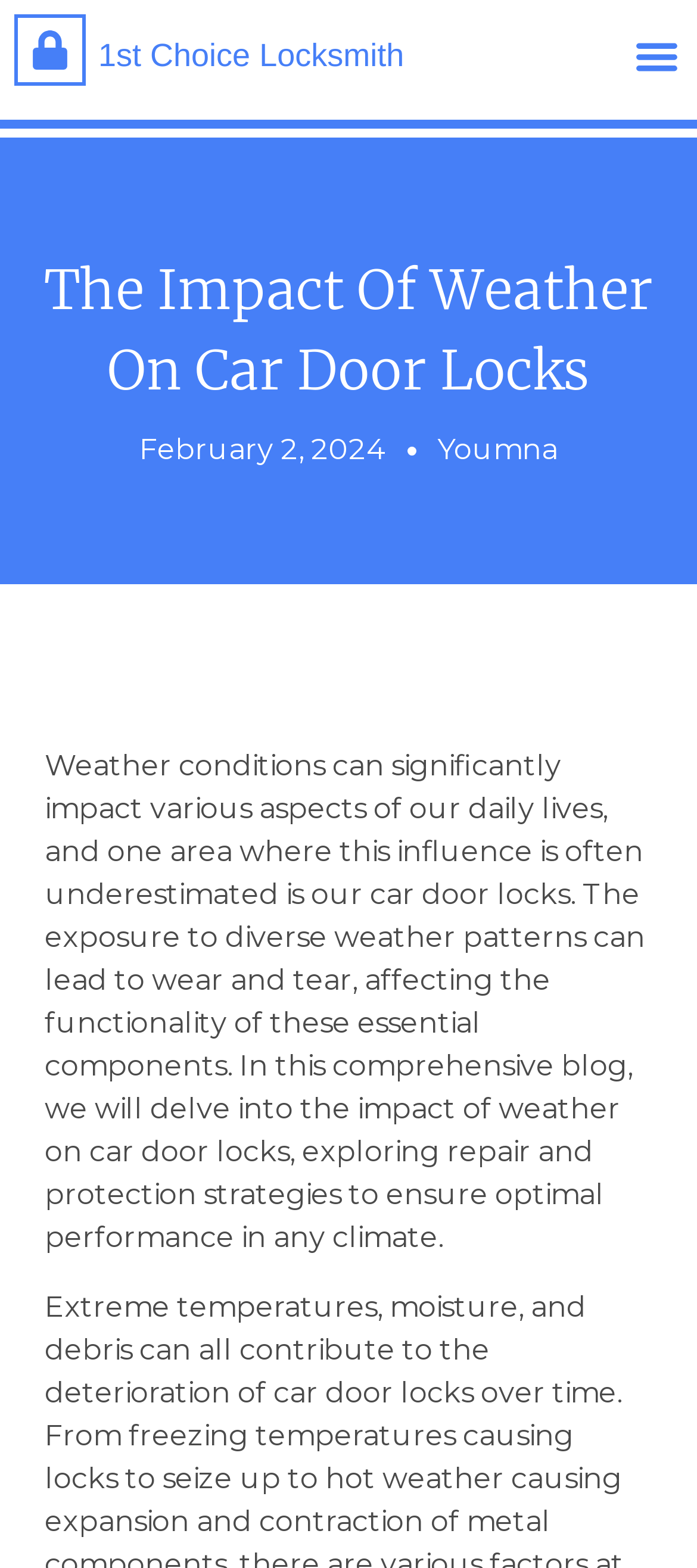When was the article published?
Craft a detailed and extensive response to the question.

The publication date of the article can be found in the link element with the text 'February 2, 2024' which is located below the heading element.